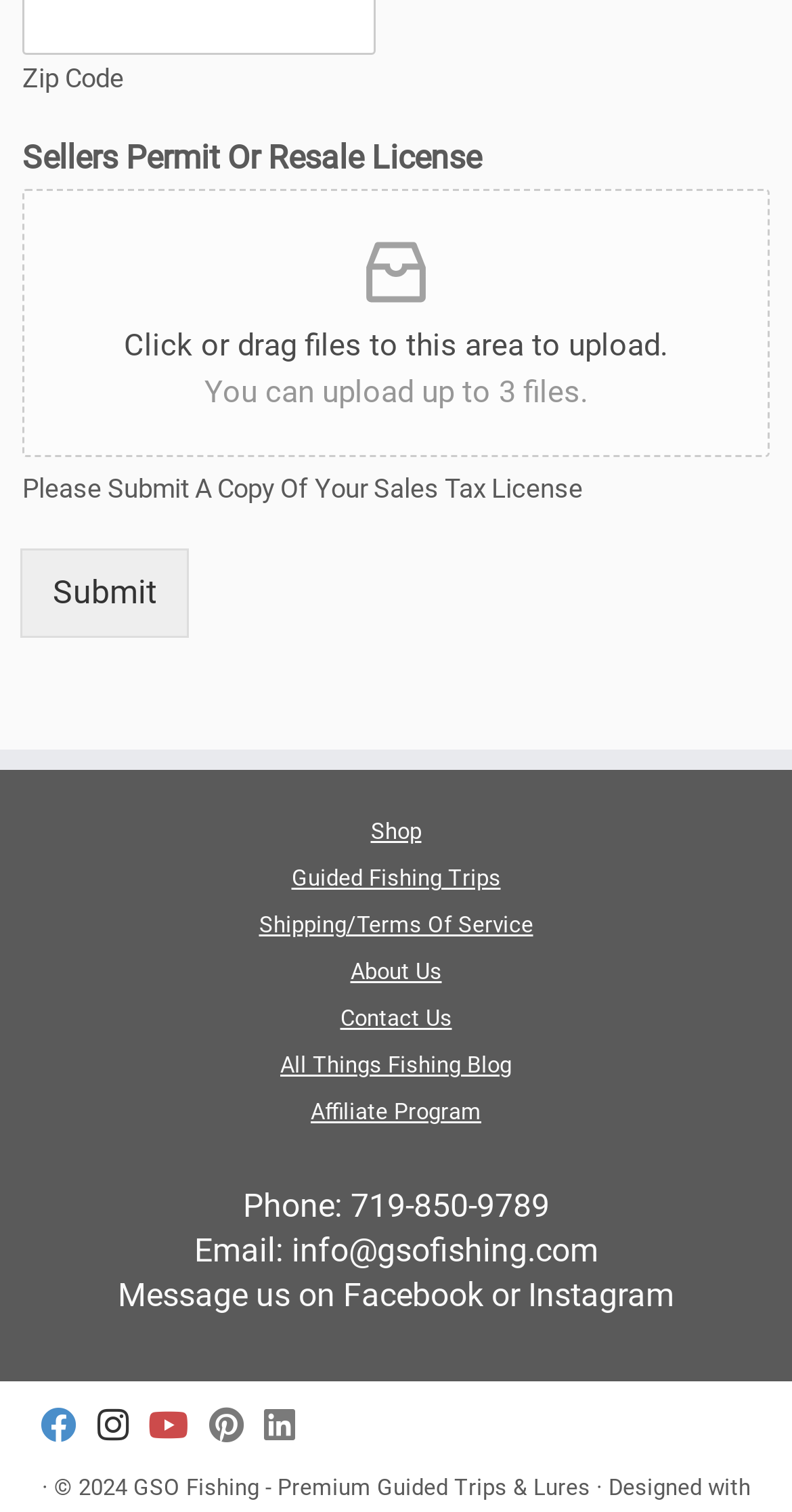How many files can be uploaded at once?
Answer the question with just one word or phrase using the image.

Up to 3 files